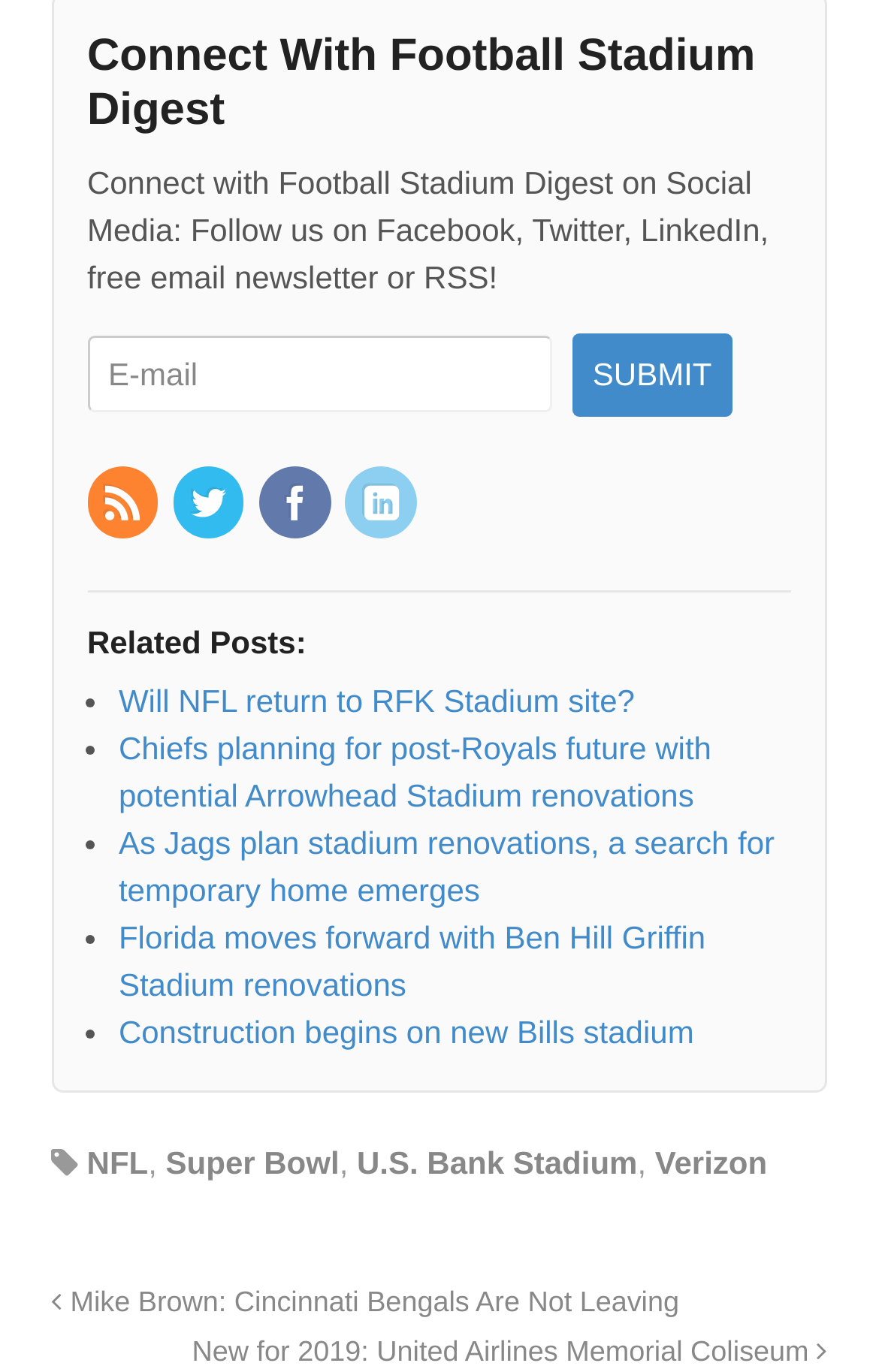Determine the bounding box coordinates of the element's region needed to click to follow the instruction: "Follow Football Stadium Digest on Facebook". Provide these coordinates as four float numbers between 0 and 1, formatted as [left, top, right, bottom].

[0.099, 0.356, 0.187, 0.382]